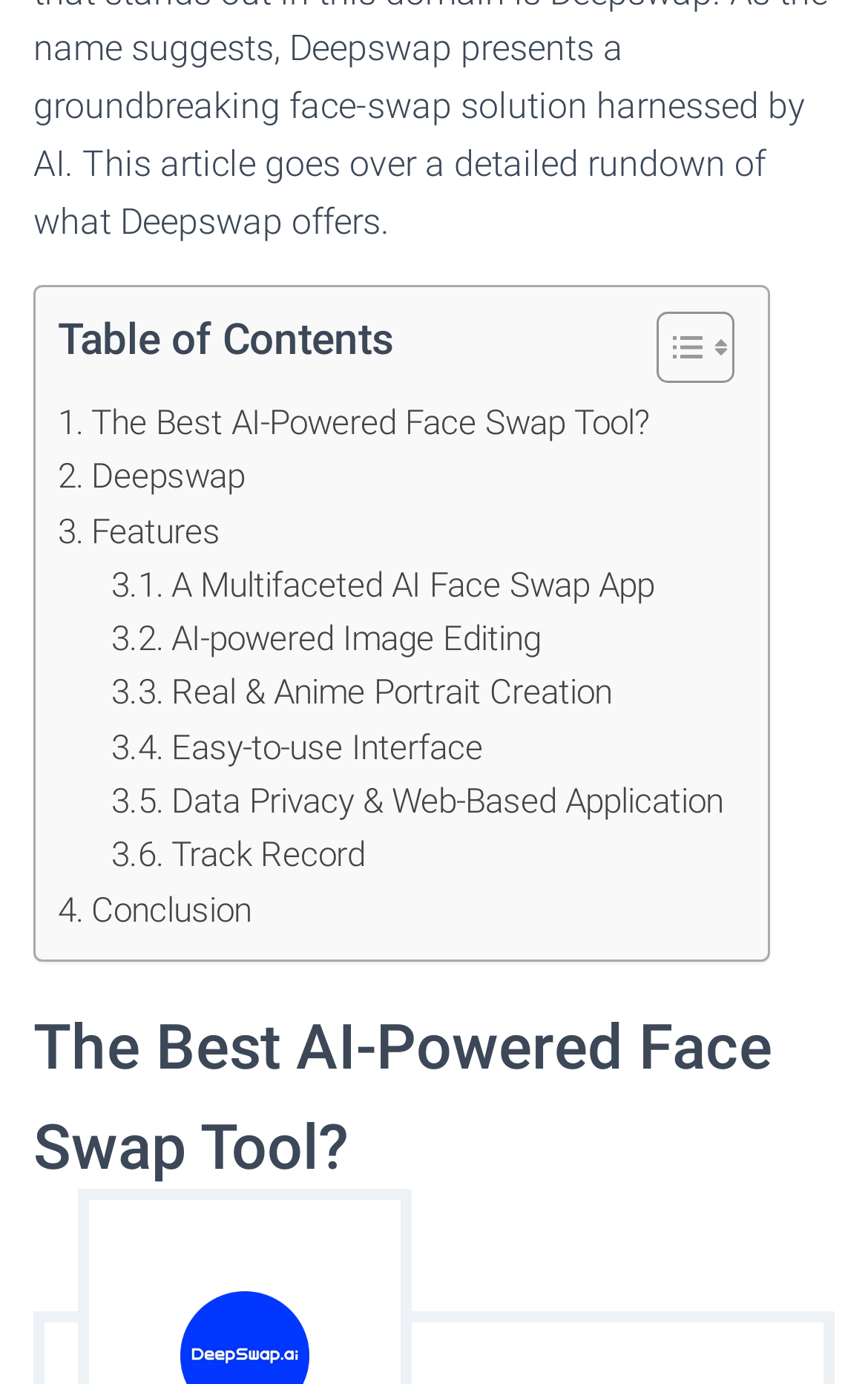Could you find the bounding box coordinates of the clickable area to complete this instruction: "Check the Conclusion"?

[0.067, 0.638, 0.29, 0.677]